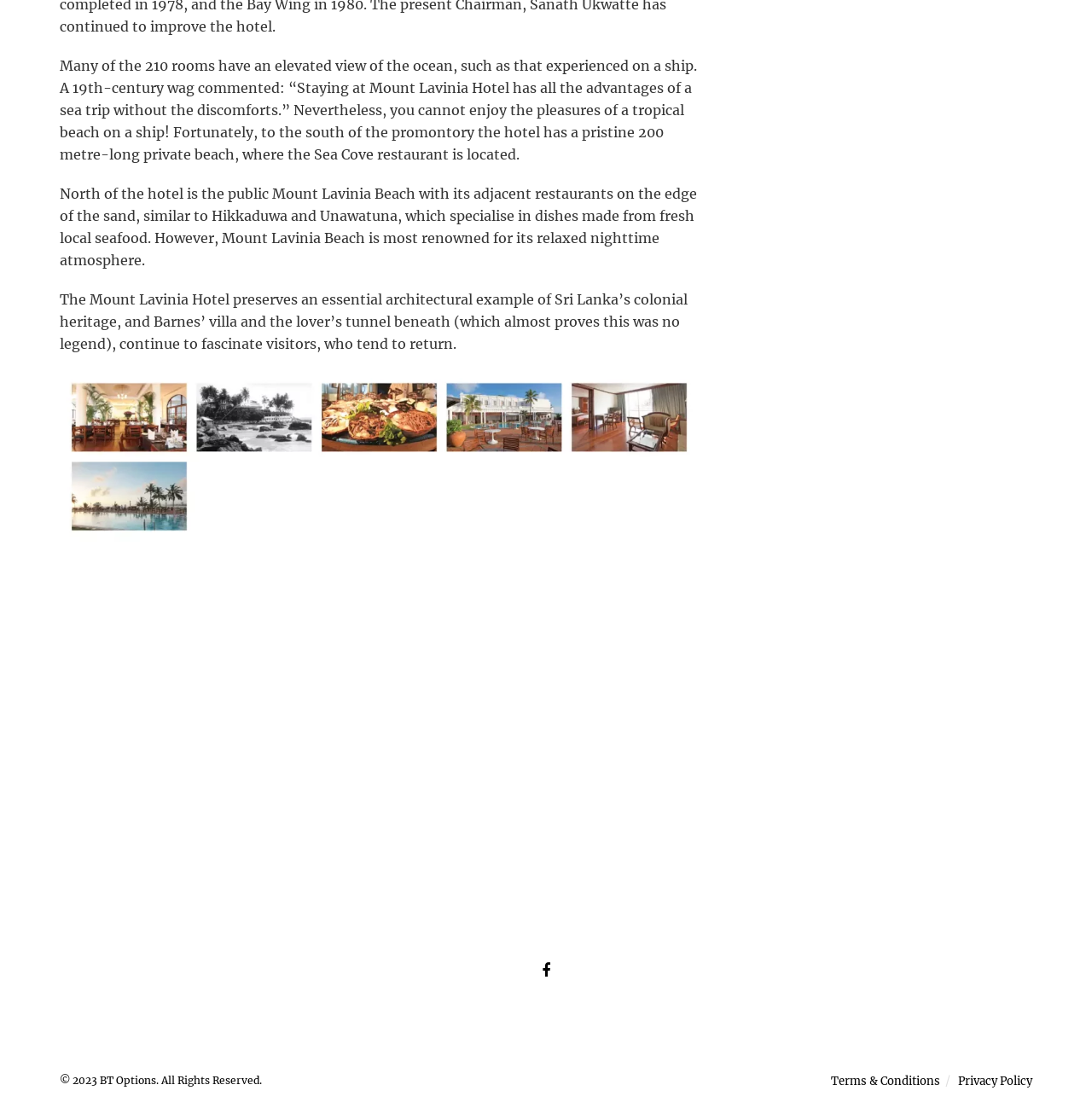Identify the bounding box coordinates of the HTML element based on this description: "Privacy Policy".

[0.877, 0.969, 0.945, 0.982]